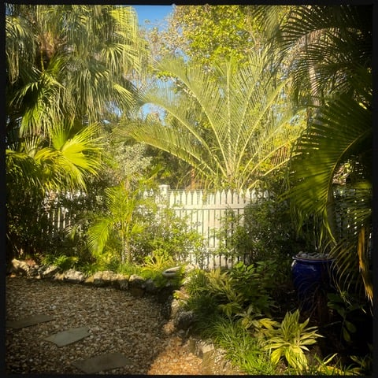Give an elaborate caption for the image.

The image captures a serene and lush garden scene in Key West, Florida, showcasing the vibrant beauty of tropical flora. The foreground features a pebble-strewn pathway winding through the garden, bordered by a variety of green plants and tropical foliage. Towering palm trees and other greenery create a lush canopy overhead, filtering the sunlight and creating an inviting, tranquil atmosphere. A charming white picket fence serves as a backdrop, enhancing the garden's idyllic setting. This picturesque scene is part of the private gardens featured during the Key West Garden Club's exclusive tours, inviting nature enthusiasts to explore the unique landscaping and plant arrangements that reflect the island’s easygoing, nature-oriented lifestyle. Visitors can engage with docents who will share insights about the diverse plants on display, making for a lovely experience during the garden tours scheduled for February 24-25.